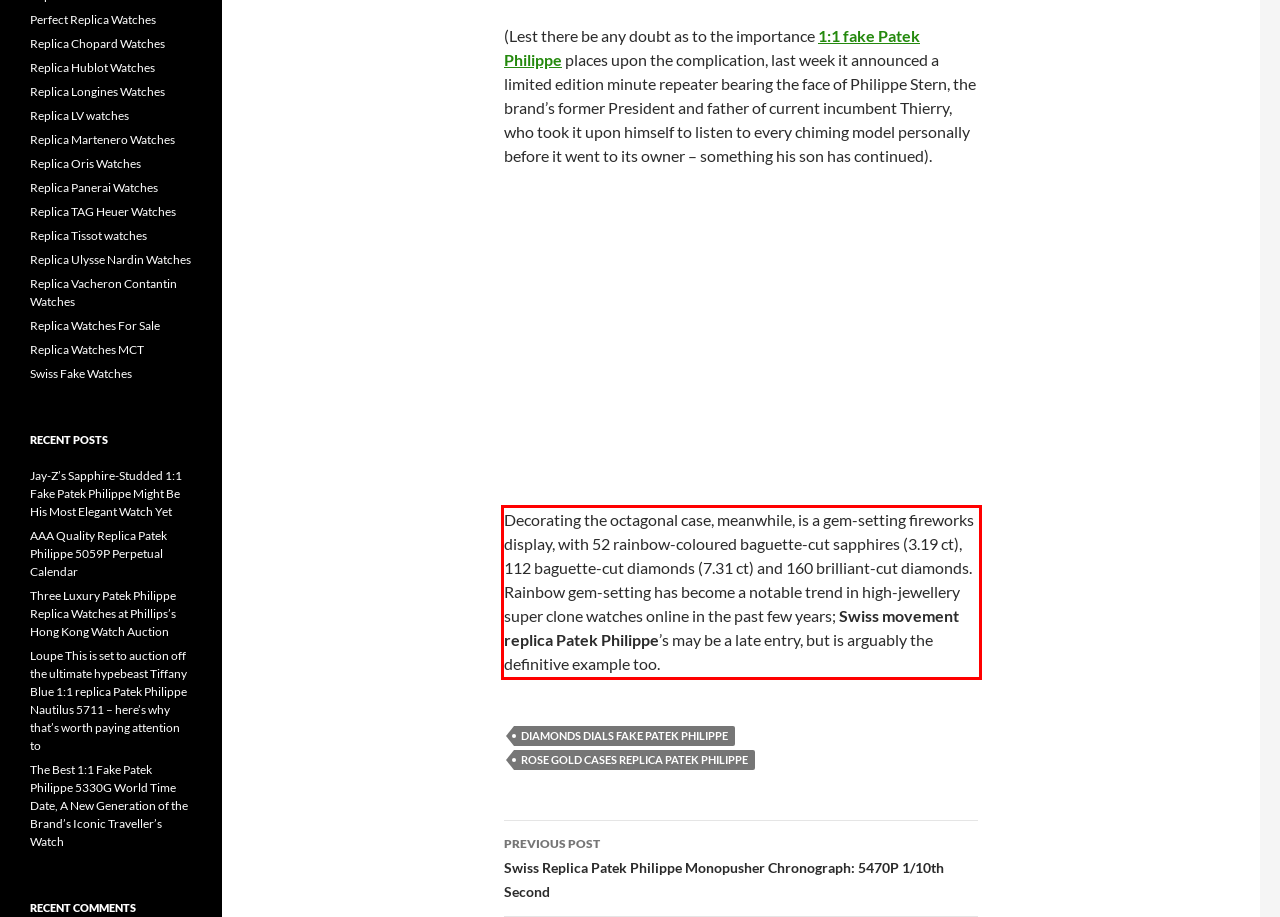Please analyze the screenshot of a webpage and extract the text content within the red bounding box using OCR.

Decorating the octagonal case, meanwhile, is a gem-setting fireworks display, with 52 rainbow-coloured baguette-cut sapphires (3.19 ct), 112 baguette-cut diamonds (7.31 ct) and 160 brilliant-cut diamonds. Rainbow gem-setting has become a notable trend in high-jewellery super clone watches online in the past few years; Swiss movement replica Patek Philippe’s may be a late entry, but is arguably the definitive example too.